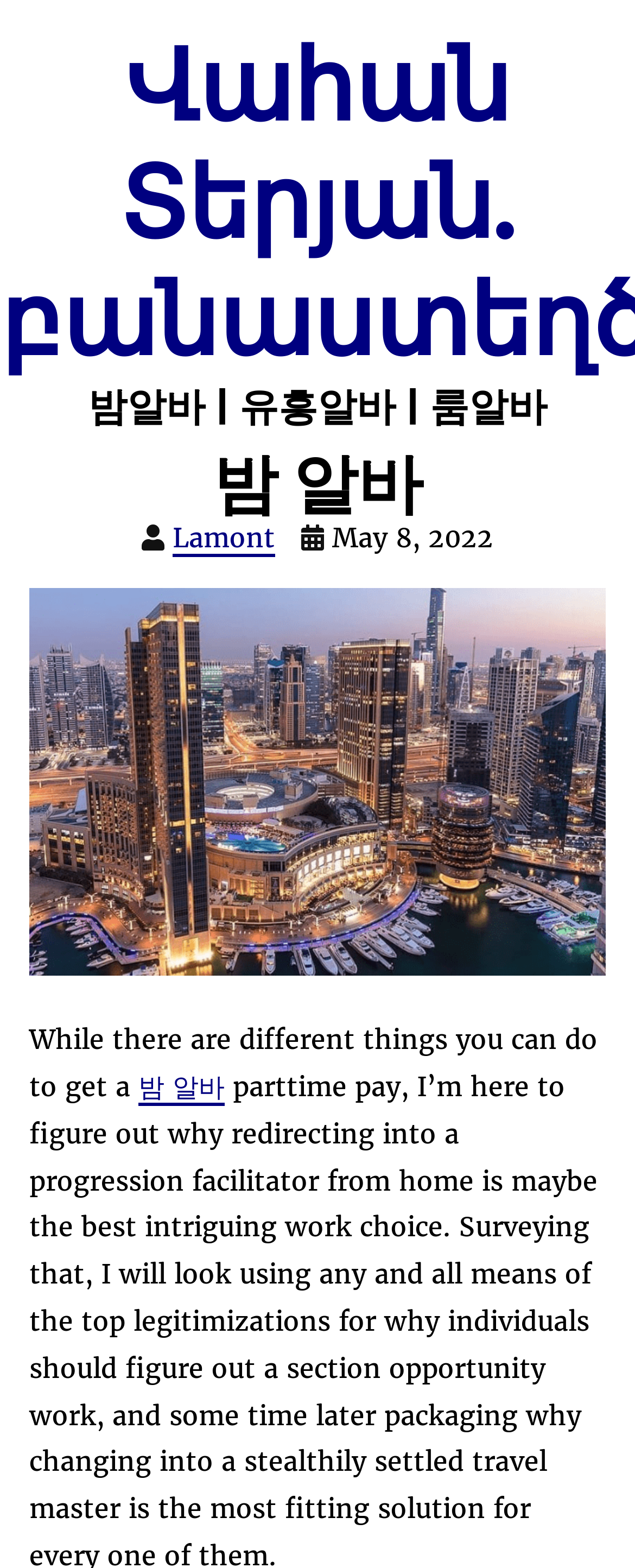Given the webpage screenshot and the description, determine the bounding box coordinates (top-left x, top-left y, bottom-right x, bottom-right y) that define the location of the UI element matching this description: Lamont

[0.272, 0.332, 0.433, 0.355]